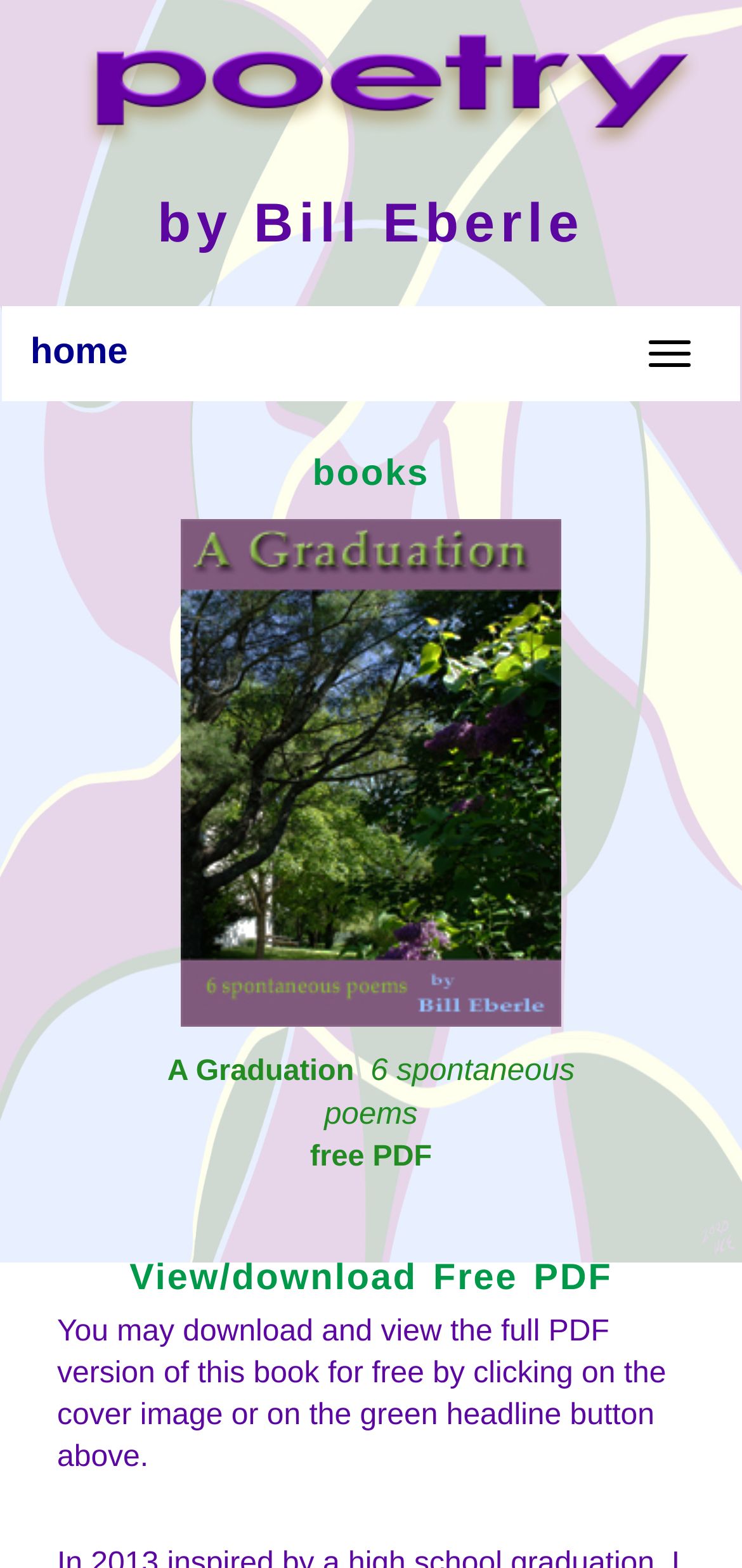Provide a thorough description of the webpage's content and layout.

The webpage appears to be a poetry book page, specifically featuring "A Graduation 6 spontaneous poems" by Bill Eberle. At the top, there is a header section with a table layout, containing the title "poetry by Bill Eberle" on the left and a small image on the right. Below this header, there is a navigation section with a "Toggle navigation" button on the right and links to "home" and "books" on the left.

The main content area is dominated by a large link to "A Graduation 6 spontaneous poems", which takes up most of the width and has an associated image. Above this link, there is a short text "A Graduation" and below it, there is a text "free PDF" and a link to "View/download Free PDF". The link to the PDF is accompanied by a descriptive text explaining how to access the full PDF version of the book.

Overall, the webpage has a simple and clean layout, with a focus on showcasing the poetry book and providing easy access to its content.